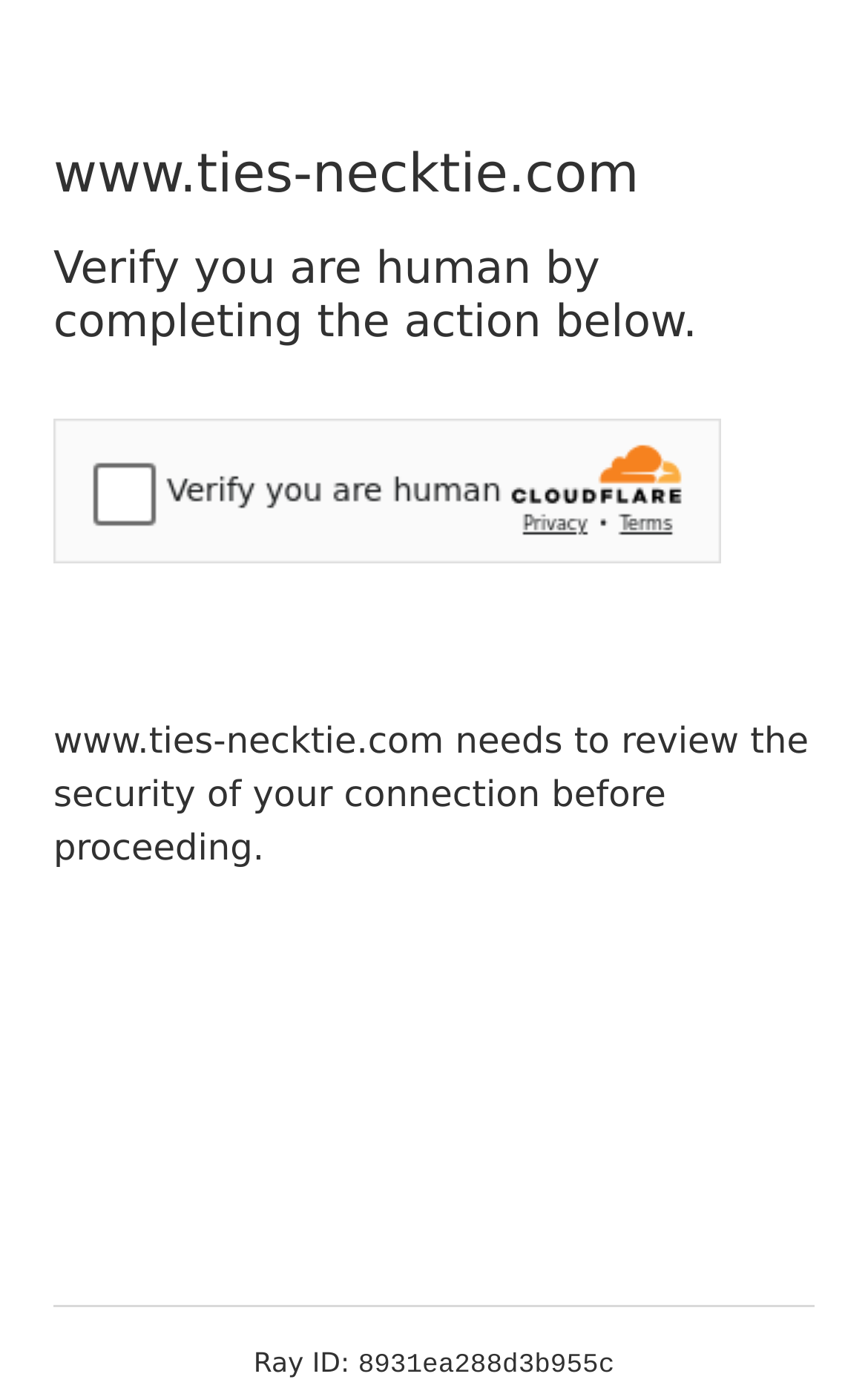Kindly respond to the following question with a single word or a brief phrase: 
What type of challenge is being presented?

Cloudflare security challenge